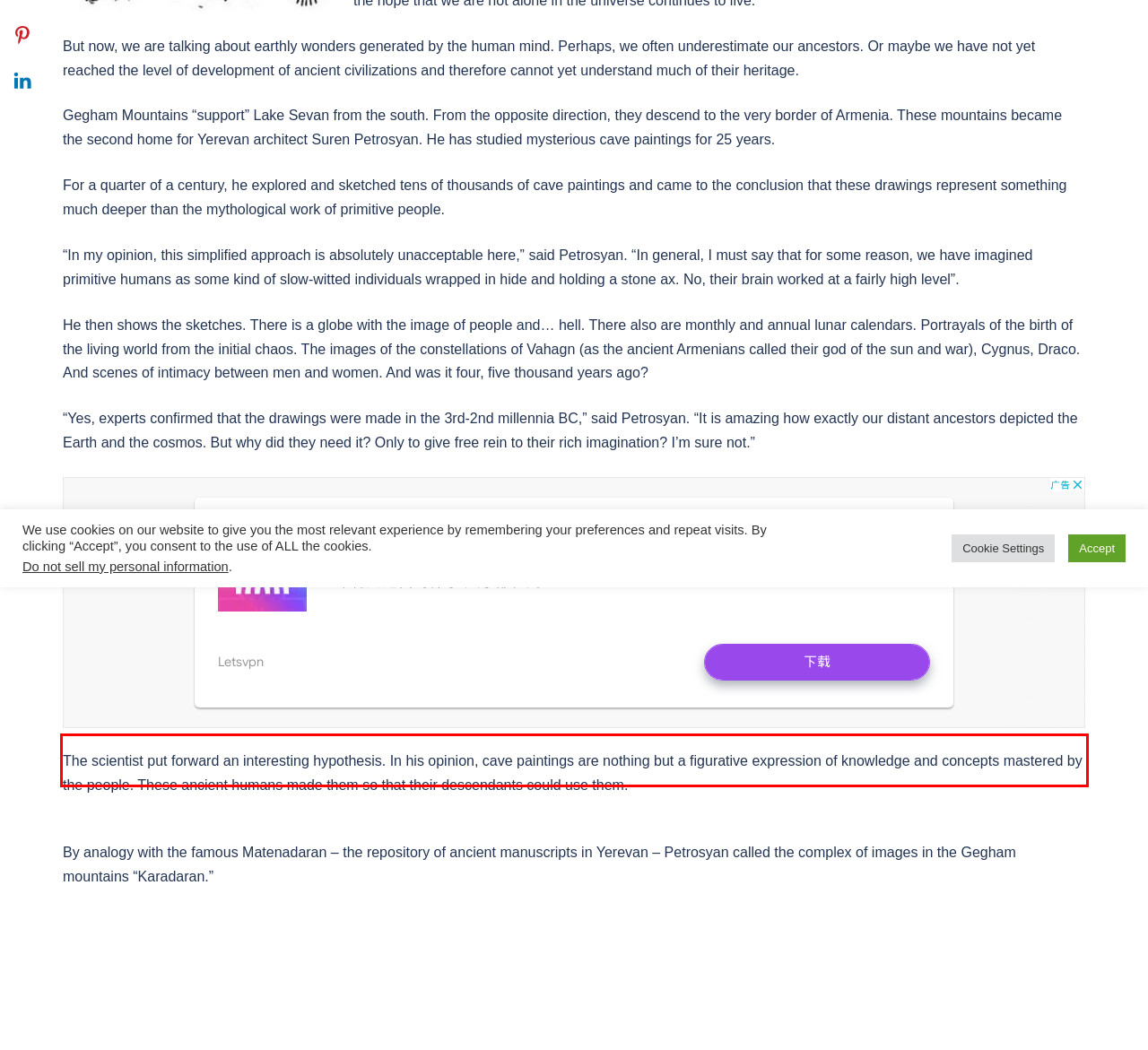In the screenshot of the webpage, find the red bounding box and perform OCR to obtain the text content restricted within this red bounding box.

The scientist put forward an interesting hypothesis. In his opinion, cave paintings are nothing but a figurative expression of knowledge and concepts mastered by the people. These ancient humans made them so that their descendants could use them.